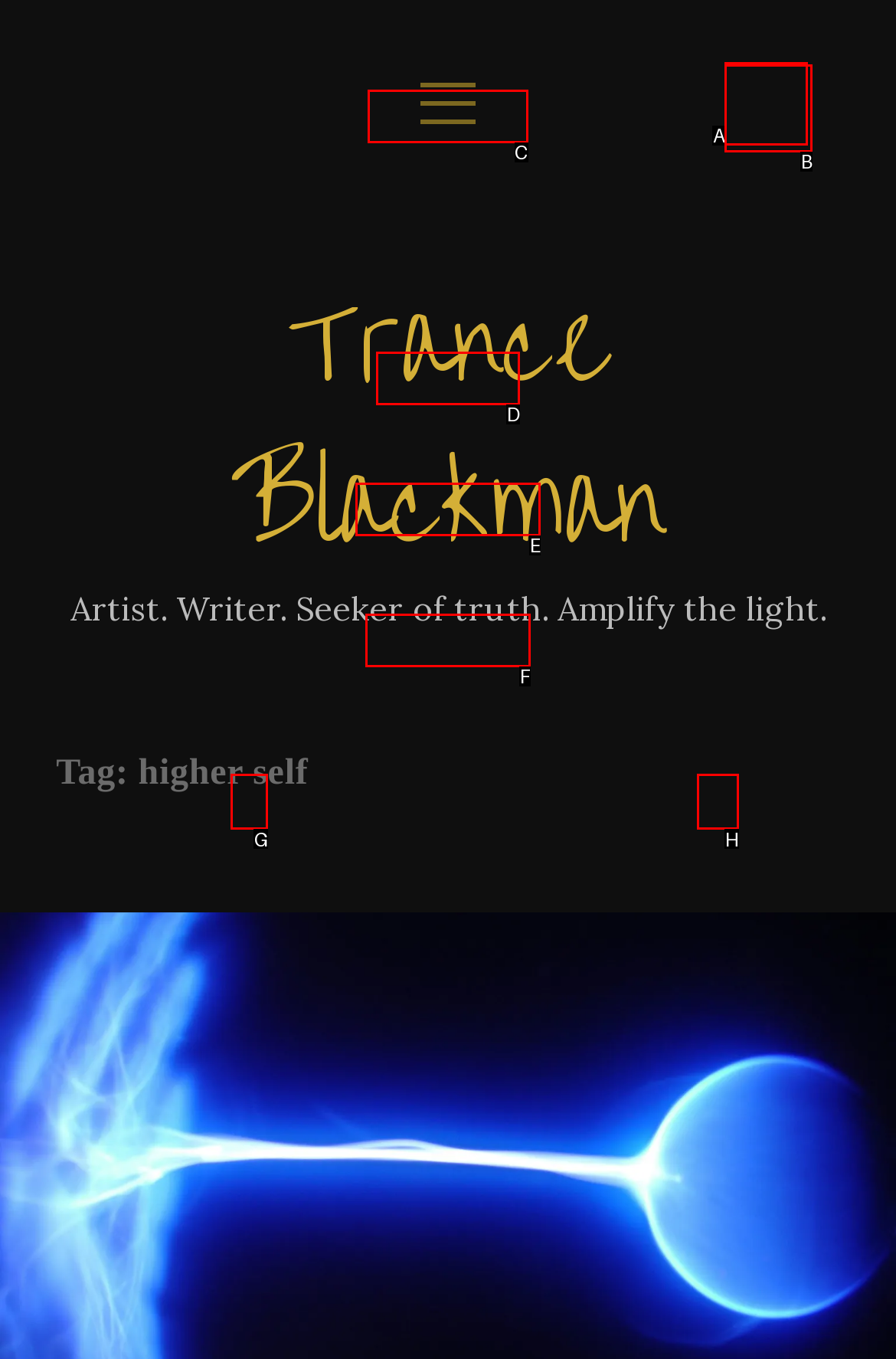Given the description: Visuals, select the HTML element that best matches it. Reply with the letter of your chosen option.

E